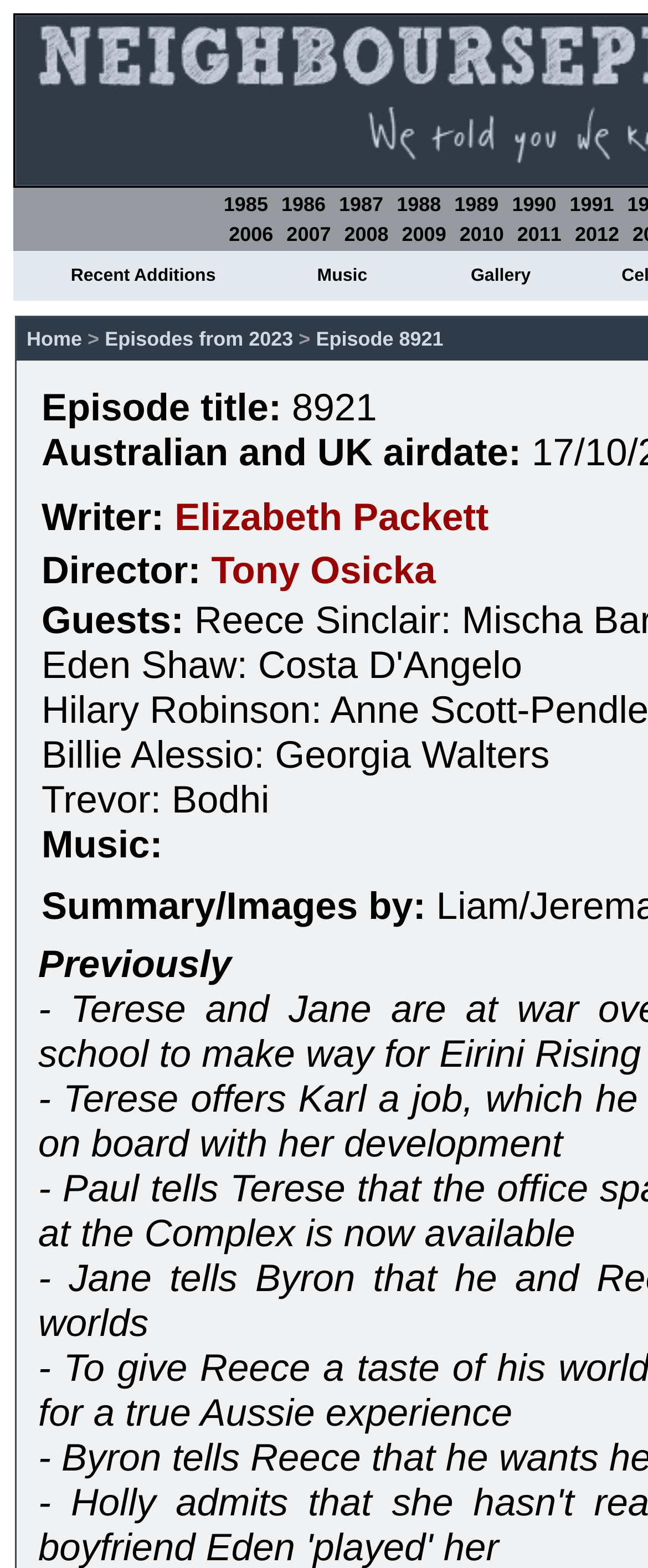Pinpoint the bounding box coordinates for the area that should be clicked to perform the following instruction: "Go to Recent Additions page".

[0.109, 0.17, 0.333, 0.183]